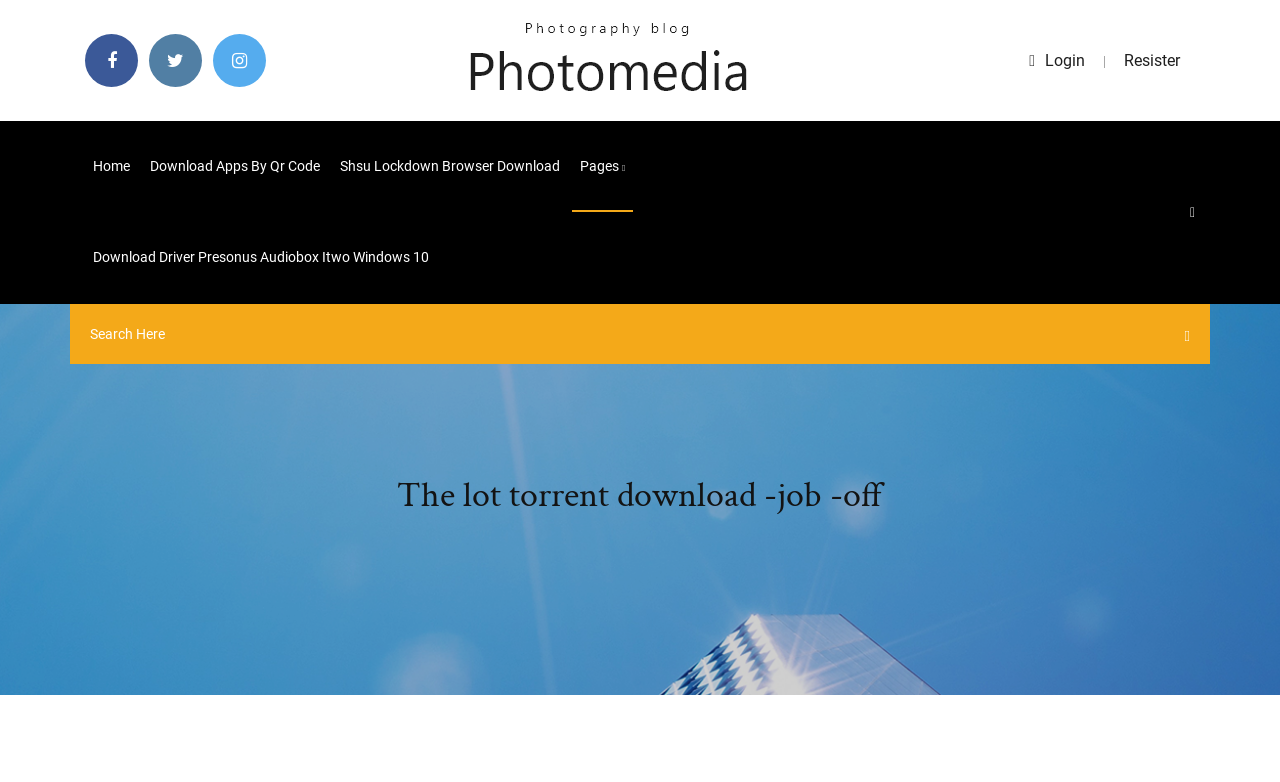What is the function of the 'Login' link?
Look at the screenshot and give a one-word or phrase answer.

Login